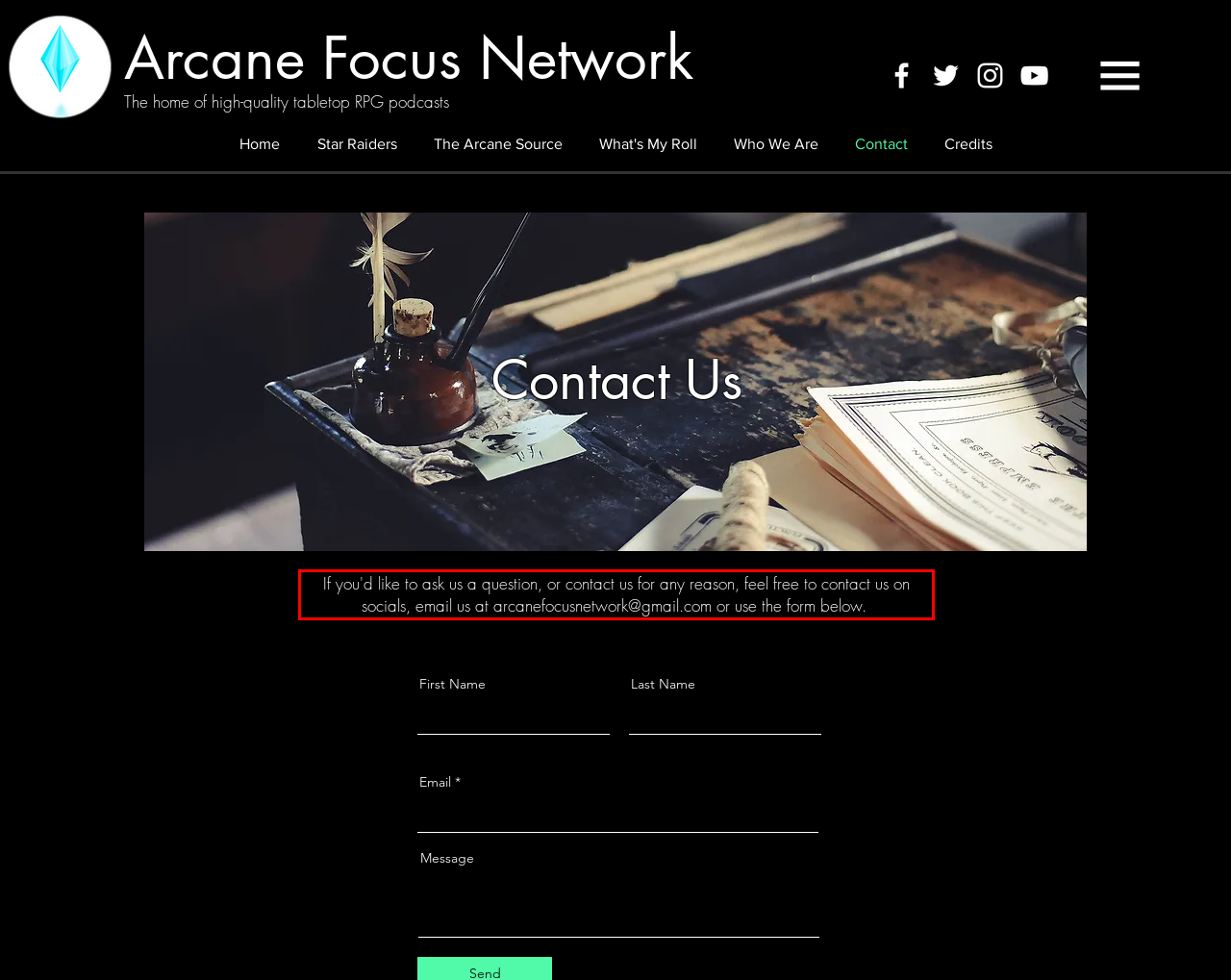Please identify the text within the red rectangular bounding box in the provided webpage screenshot.

If you'd like to ask us a question, or contact us for any reason, feel free to contact us on socials, email us at arcanefocusnetwork@gmail.com or use the form below.